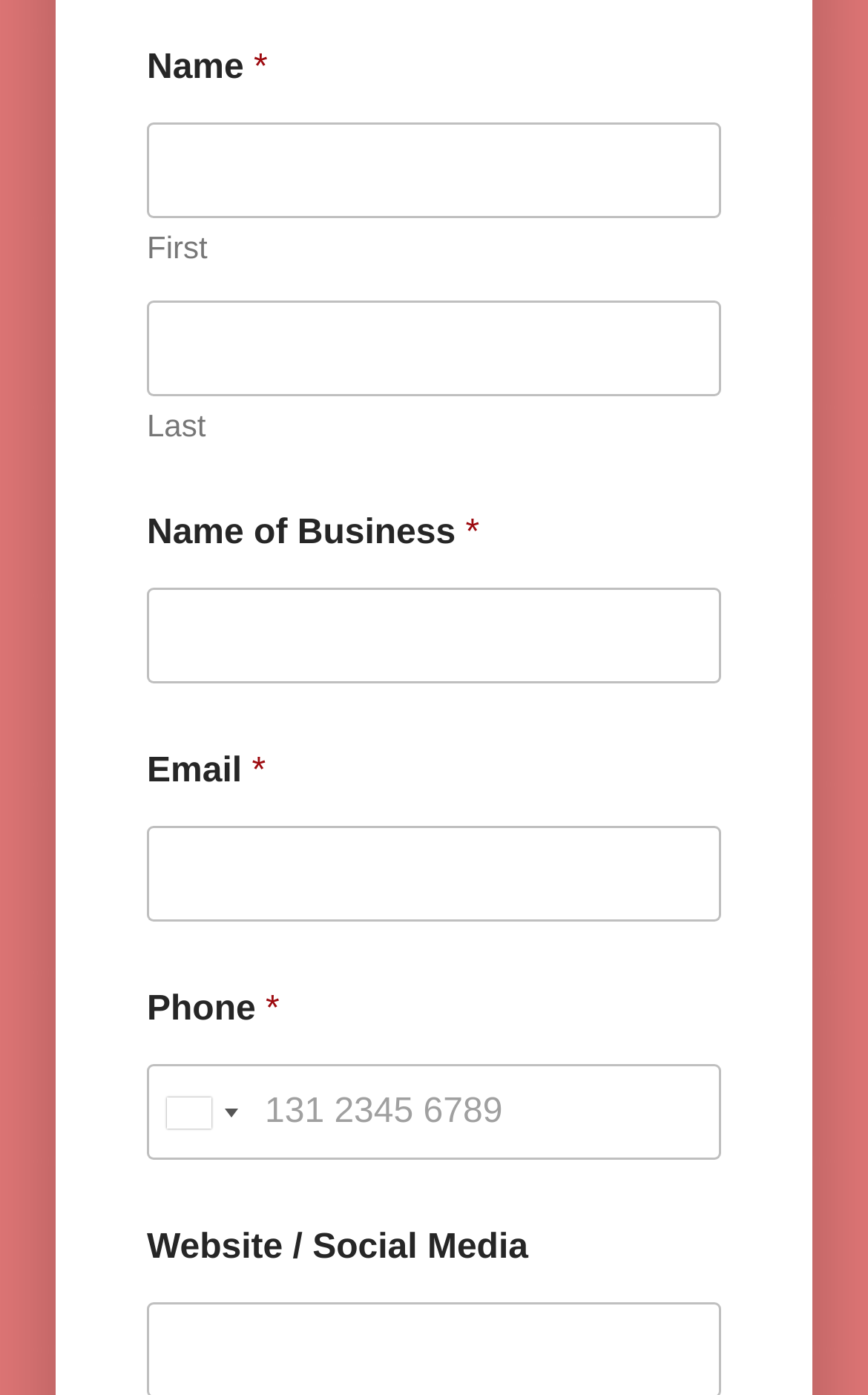What is the purpose of the 'Name of Business' field? Analyze the screenshot and reply with just one word or a short phrase.

Business name